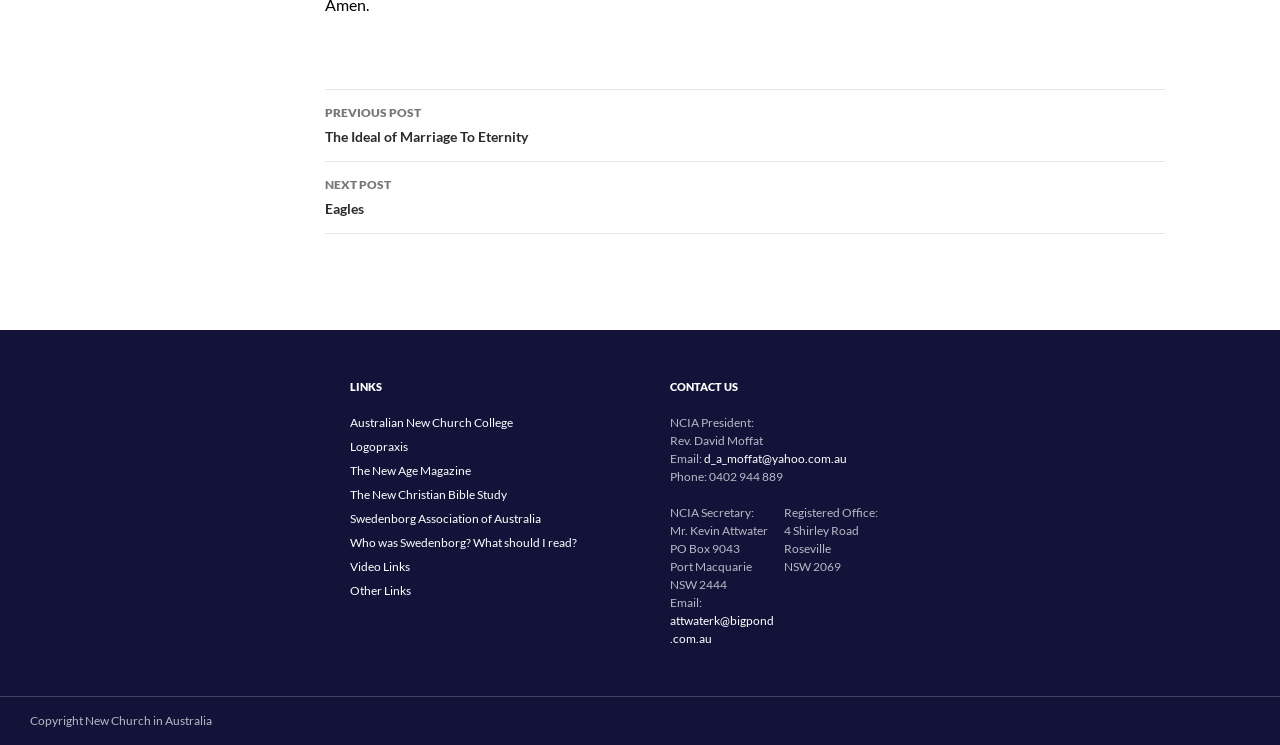Given the description: "Swedenborg Association of Australia", determine the bounding box coordinates of the UI element. The coordinates should be formatted as four float numbers between 0 and 1, [left, top, right, bottom].

[0.273, 0.686, 0.423, 0.706]